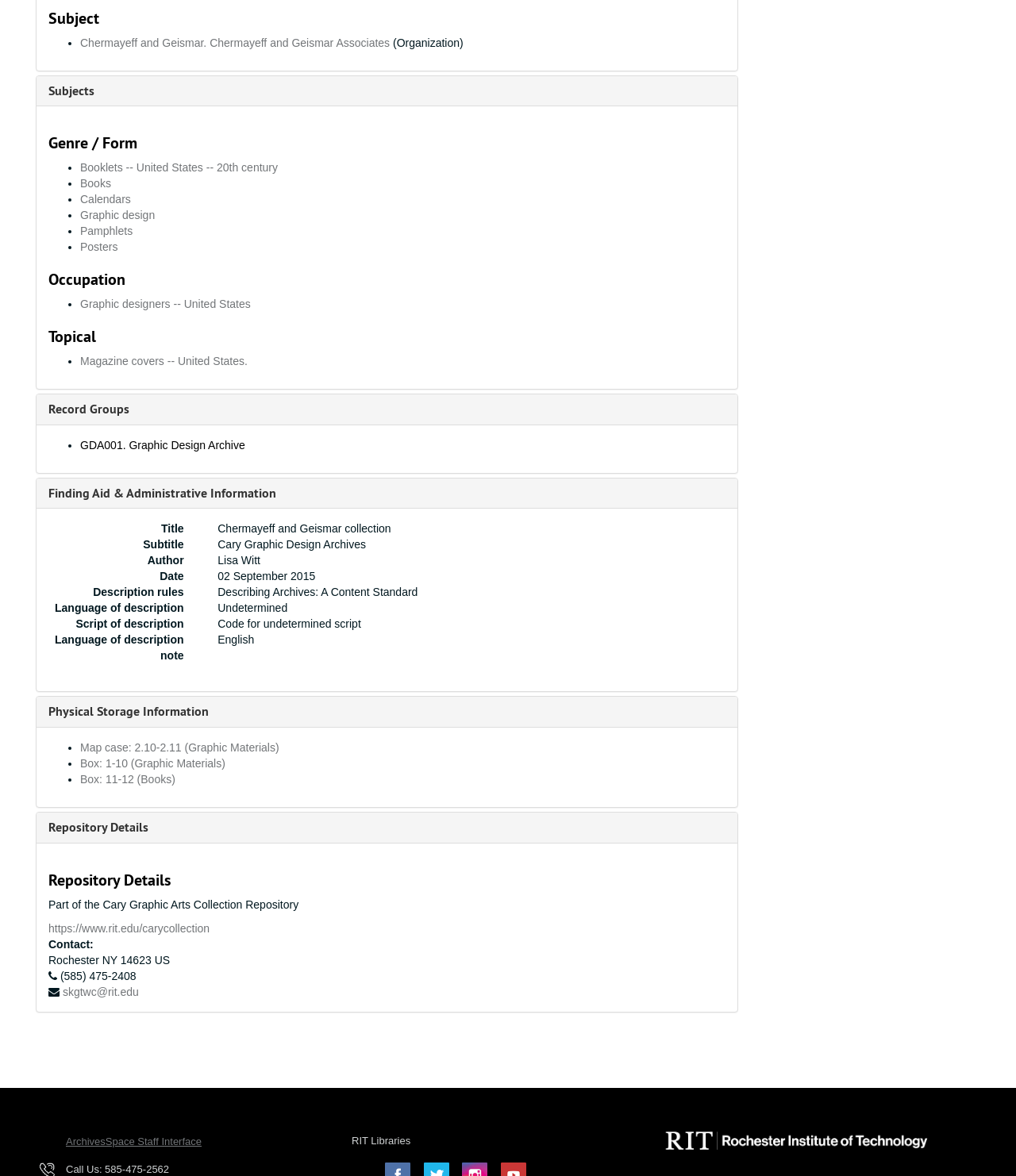Identify the bounding box coordinates of the specific part of the webpage to click to complete this instruction: "Click on Chermayeff and Geismar Associates".

[0.079, 0.031, 0.384, 0.042]